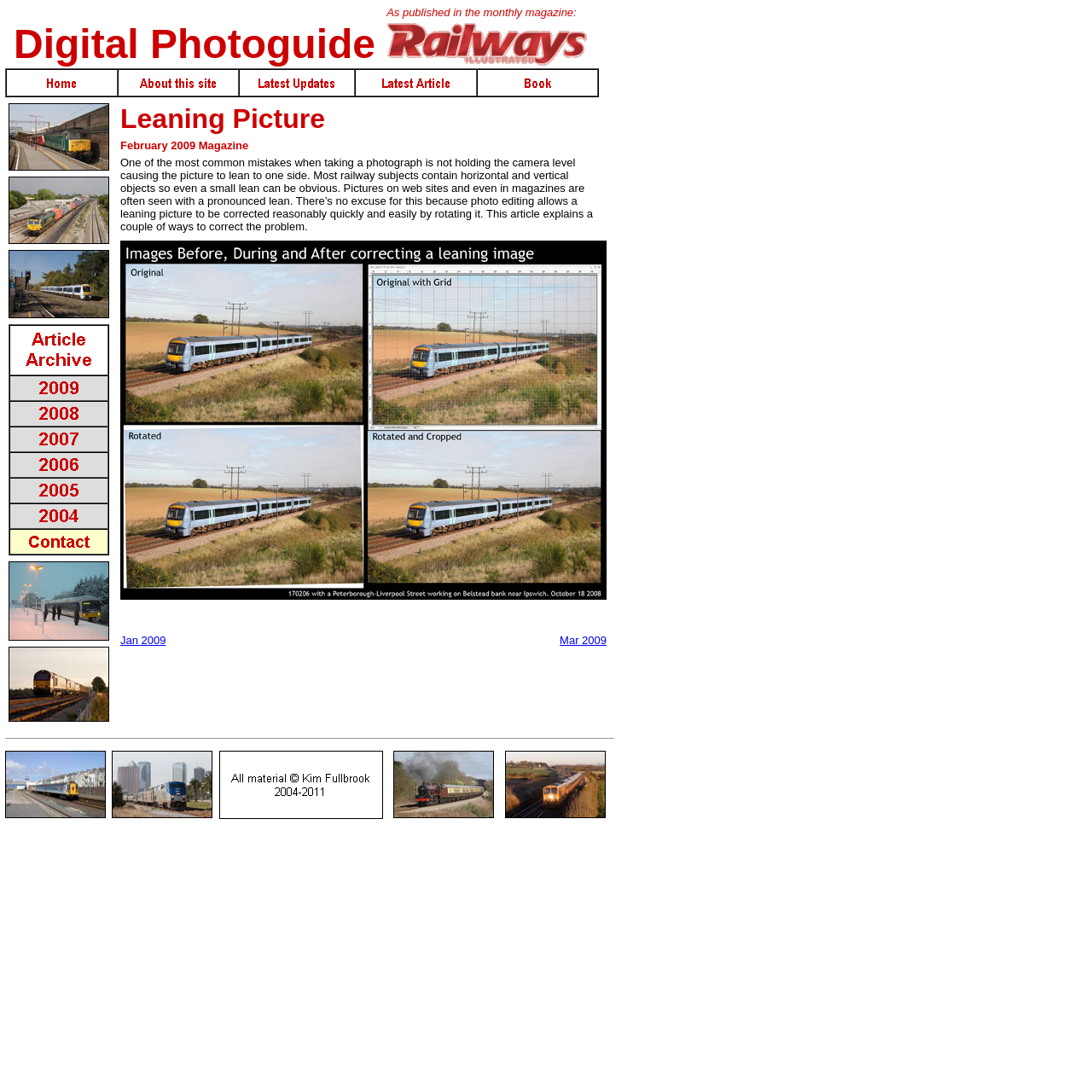Please give the bounding box coordinates of the area that should be clicked to fulfill the following instruction: "Explore the article about Beeline Mortgage Review". The coordinates should be in the format of four float numbers from 0 to 1, i.e., [left, top, right, bottom].

None